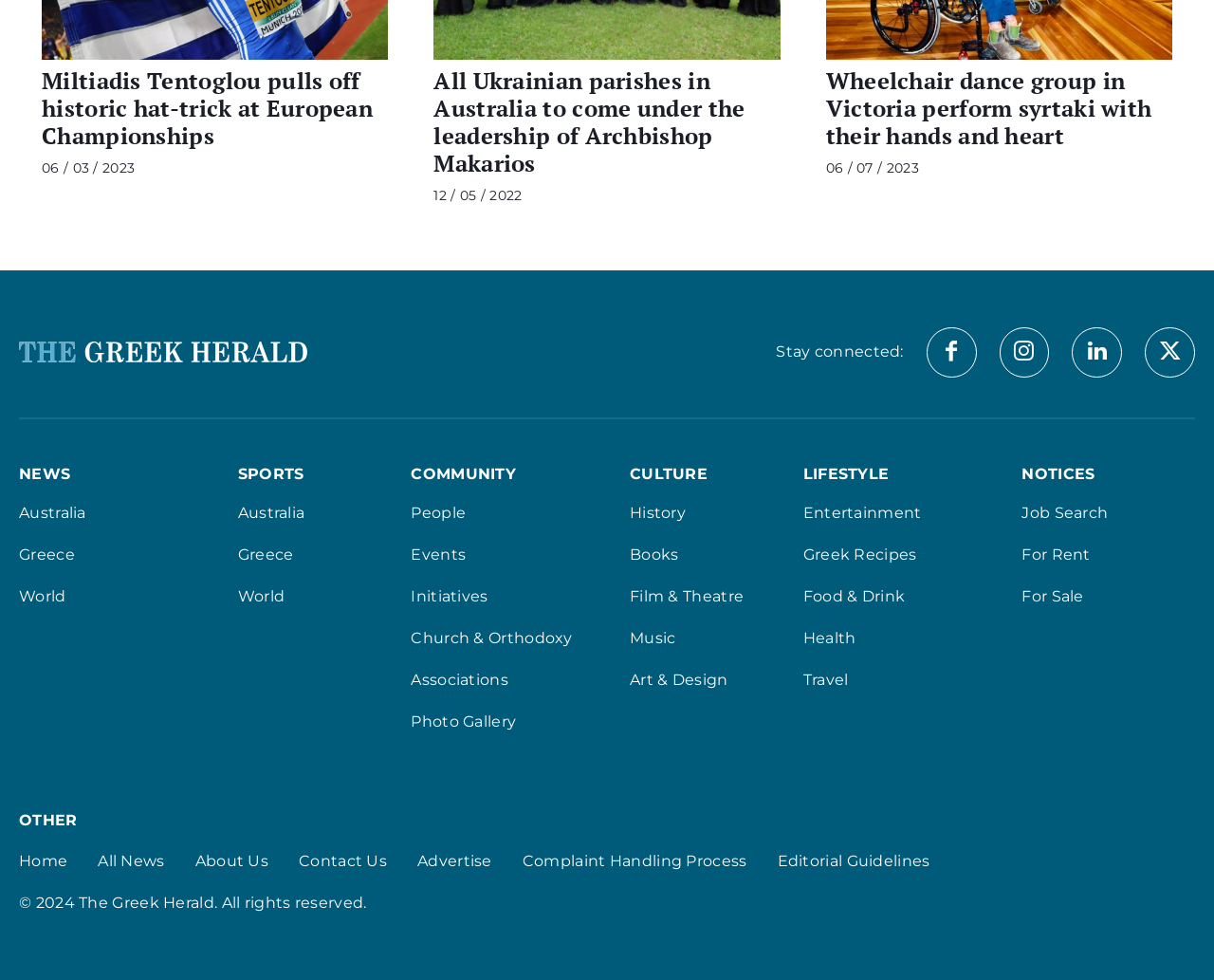Provide a thorough and detailed response to the question by examining the image: 
What is the last section of the webpage?

I found the last section by looking at the heading element with the text 'OTHER' which is located at the bottom of the webpage.